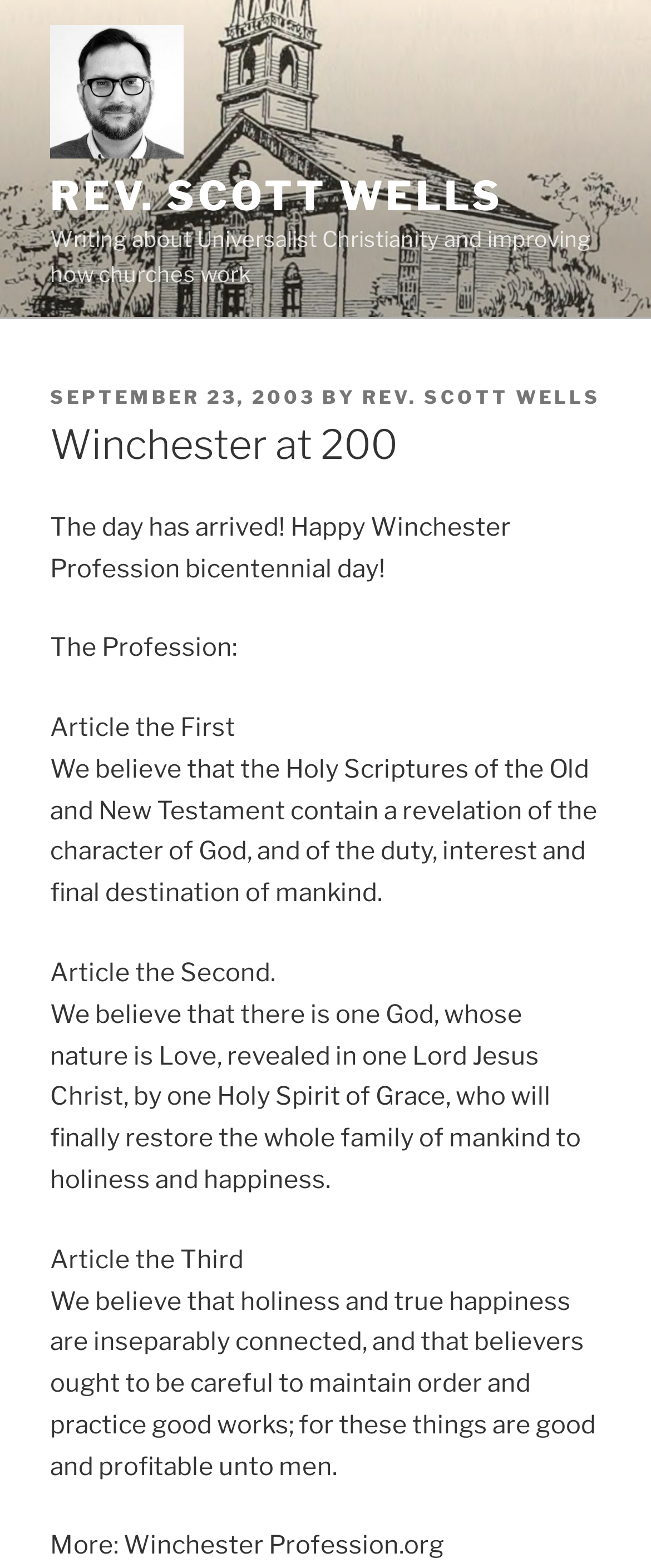What is the website related to the article?
From the image, respond with a single word or phrase.

Winchester Profession.org